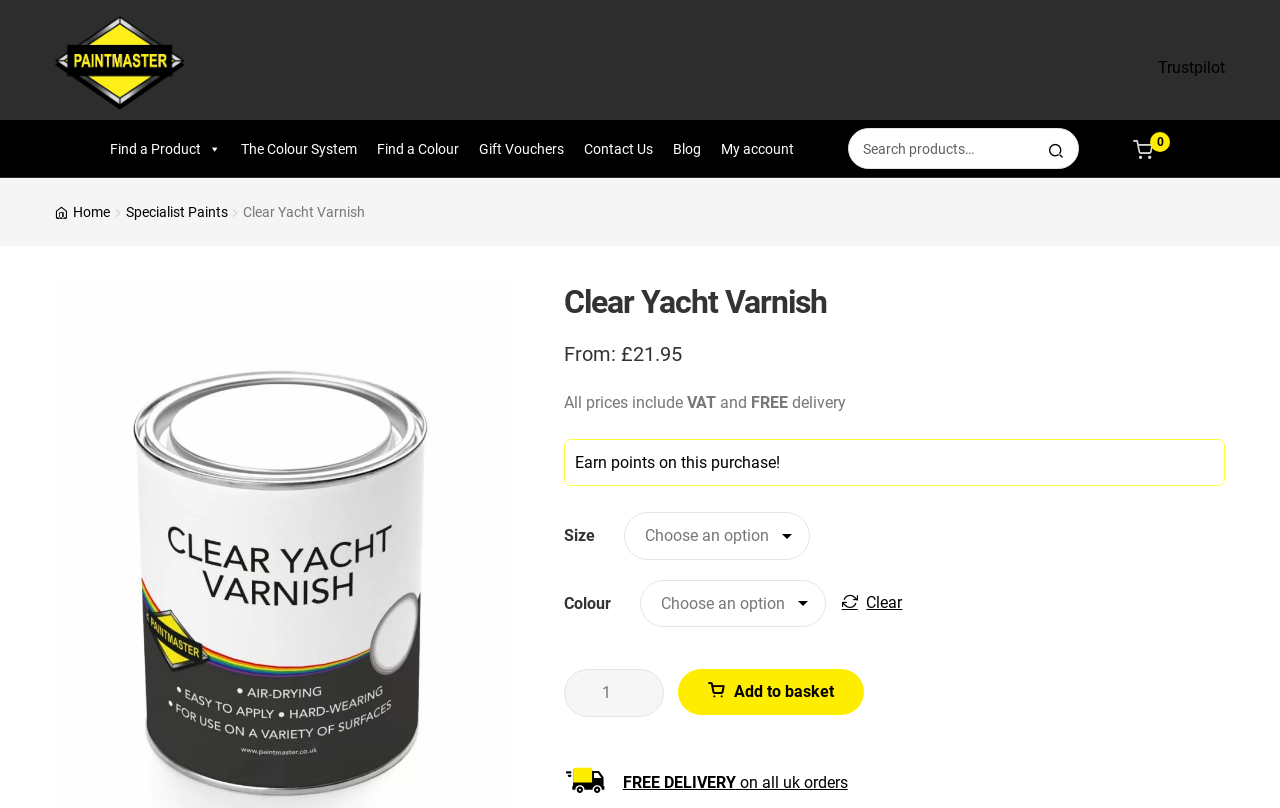Specify the bounding box coordinates of the region I need to click to perform the following instruction: "View blog". The coordinates must be four float numbers in the range of 0 to 1, i.e., [left, top, right, bottom].

[0.518, 0.153, 0.555, 0.215]